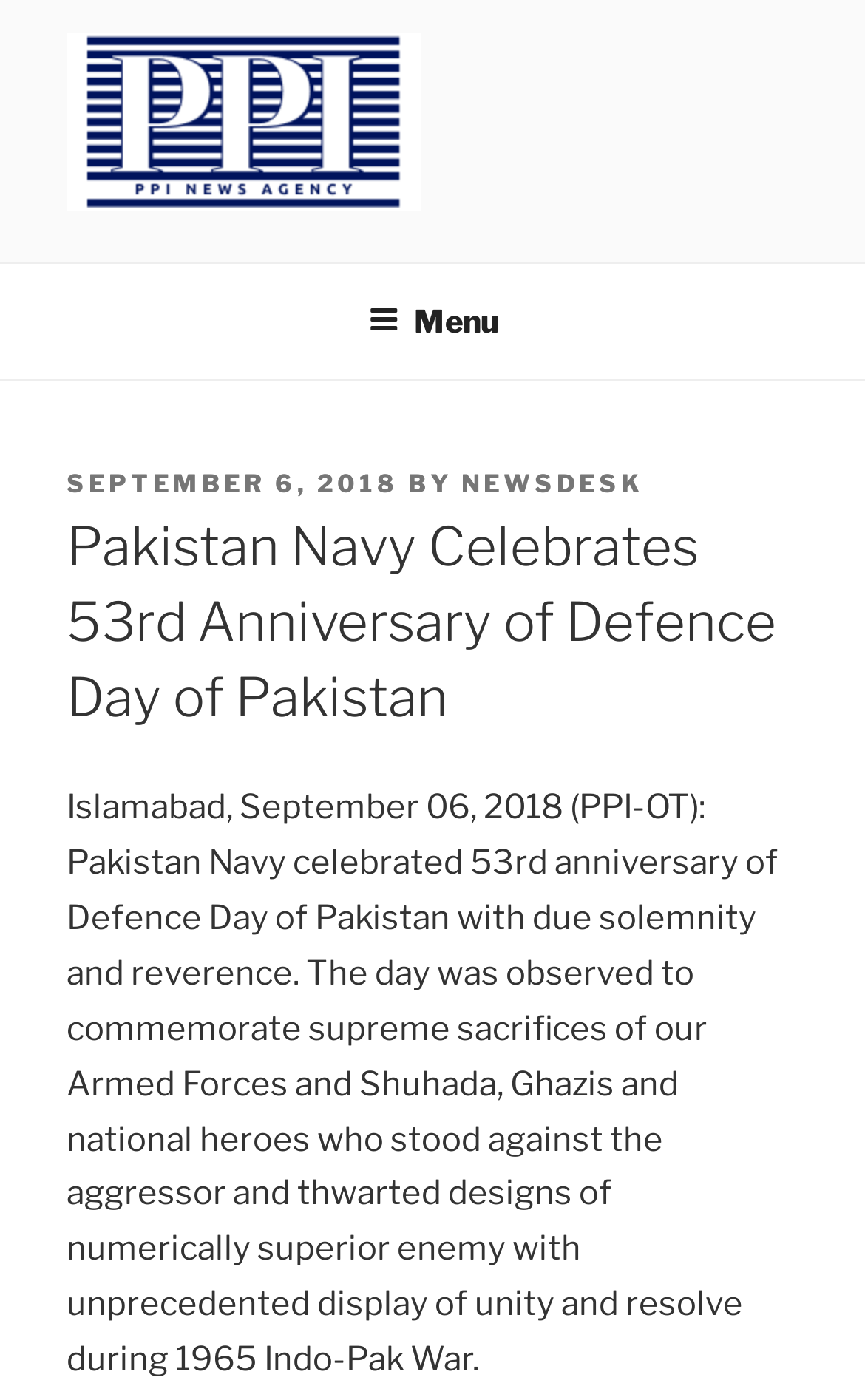Who is the author of the article?
Provide a detailed and extensive answer to the question.

I found the author by looking at the link 'NEWSDESK' which is located below the 'BY' text and above the article content.